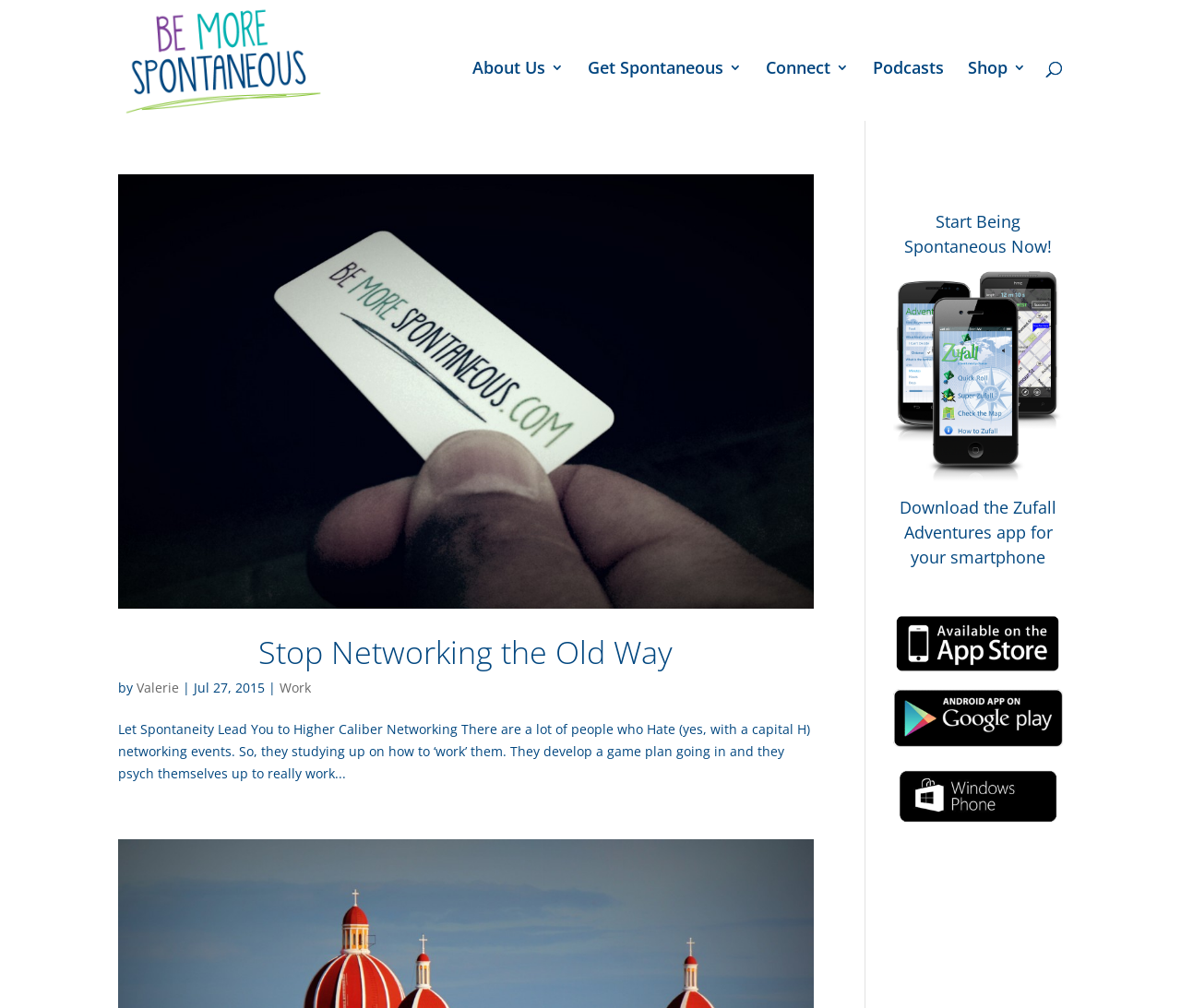How many options are provided to download the Zufall Adventures app?
Can you offer a detailed and complete answer to this question?

The options to download the Zufall Adventures app are provided as links to 'istore', 'GooglePlay', and 'windows-store', which are three different platforms to download the app.